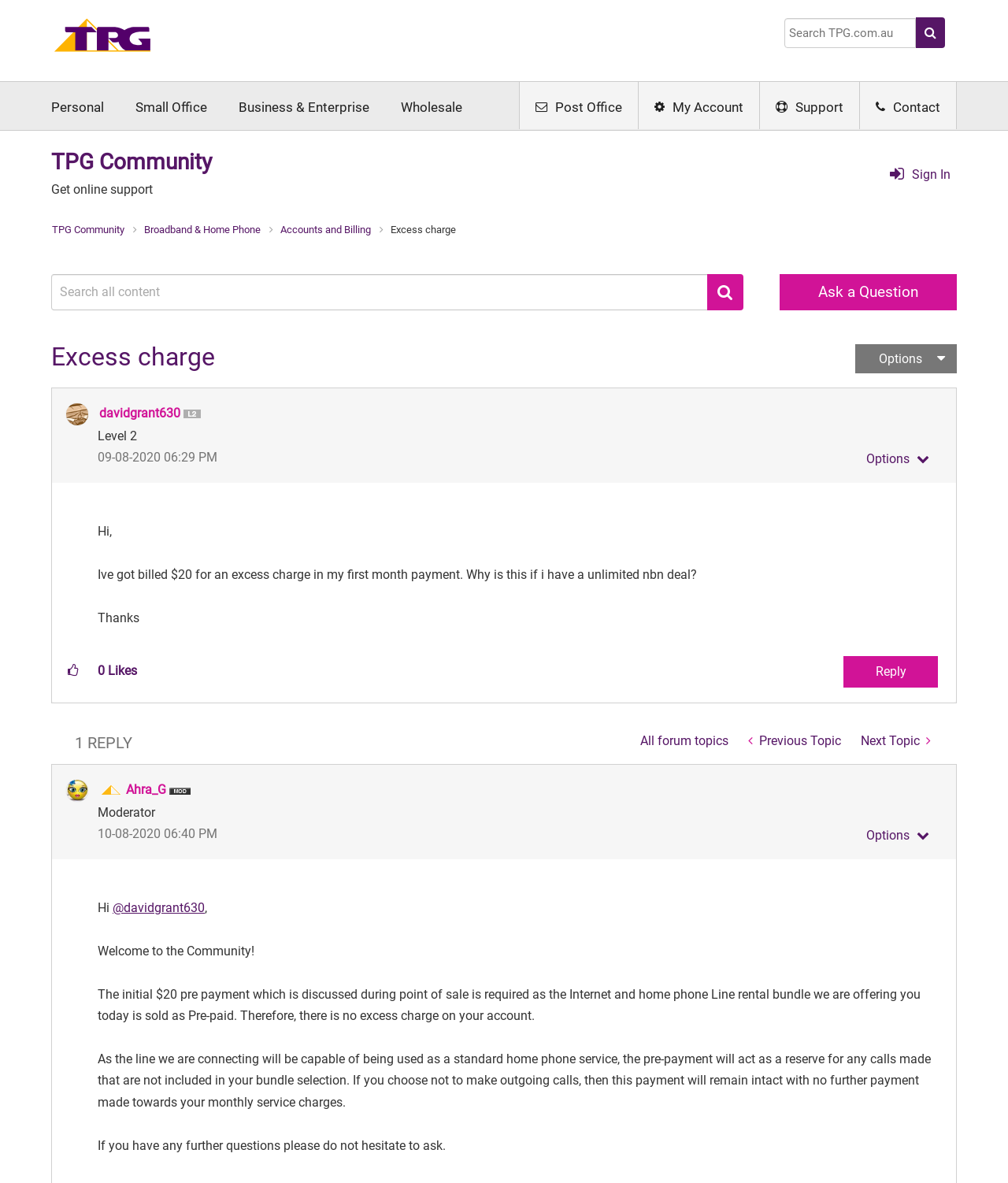Find the bounding box of the UI element described as follows: "Sign In".

[0.875, 0.138, 0.913, 0.159]